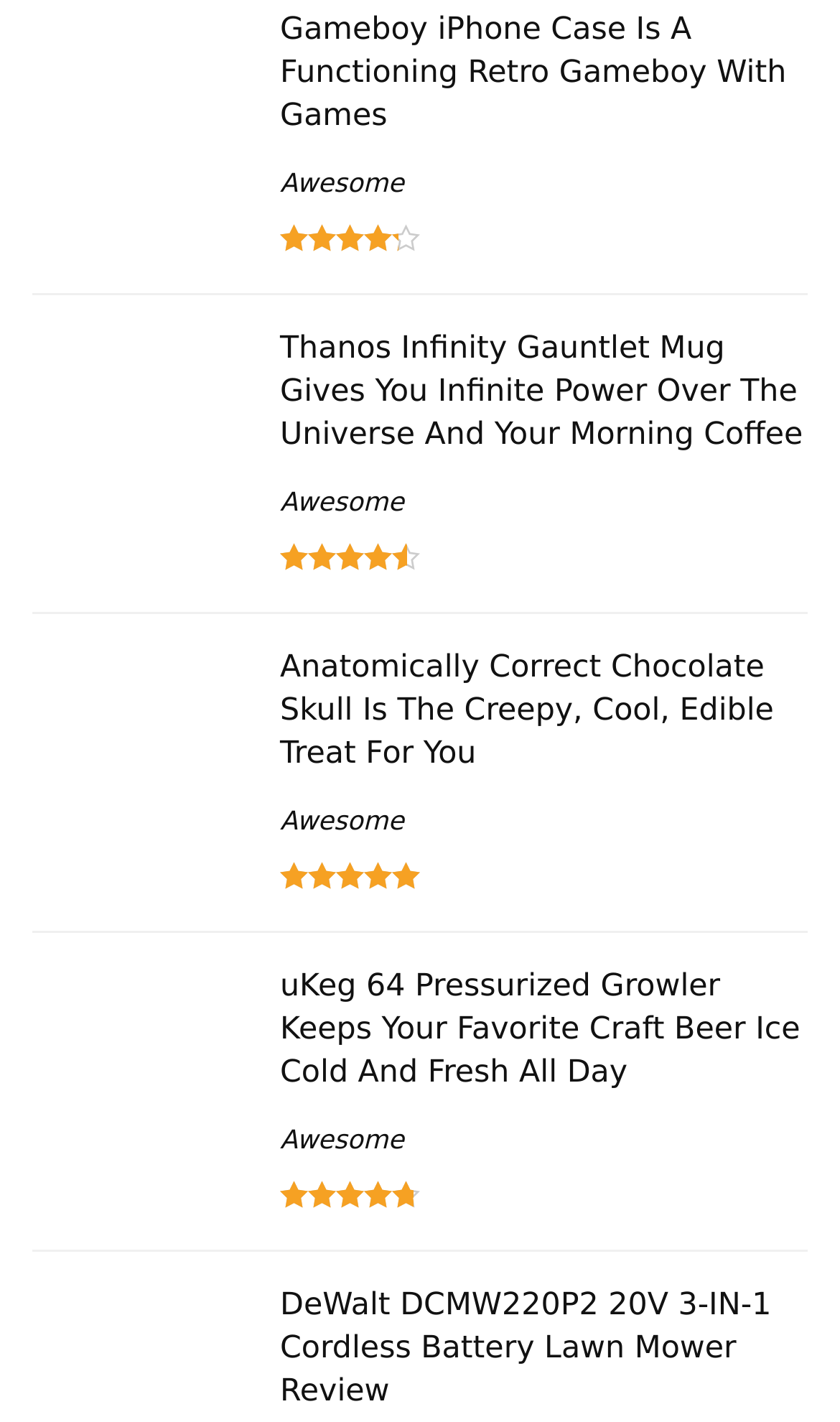Please specify the bounding box coordinates of the clickable section necessary to execute the following command: "Explore the Anatomically Correct Chocolate Skull".

[0.333, 0.458, 0.921, 0.542]